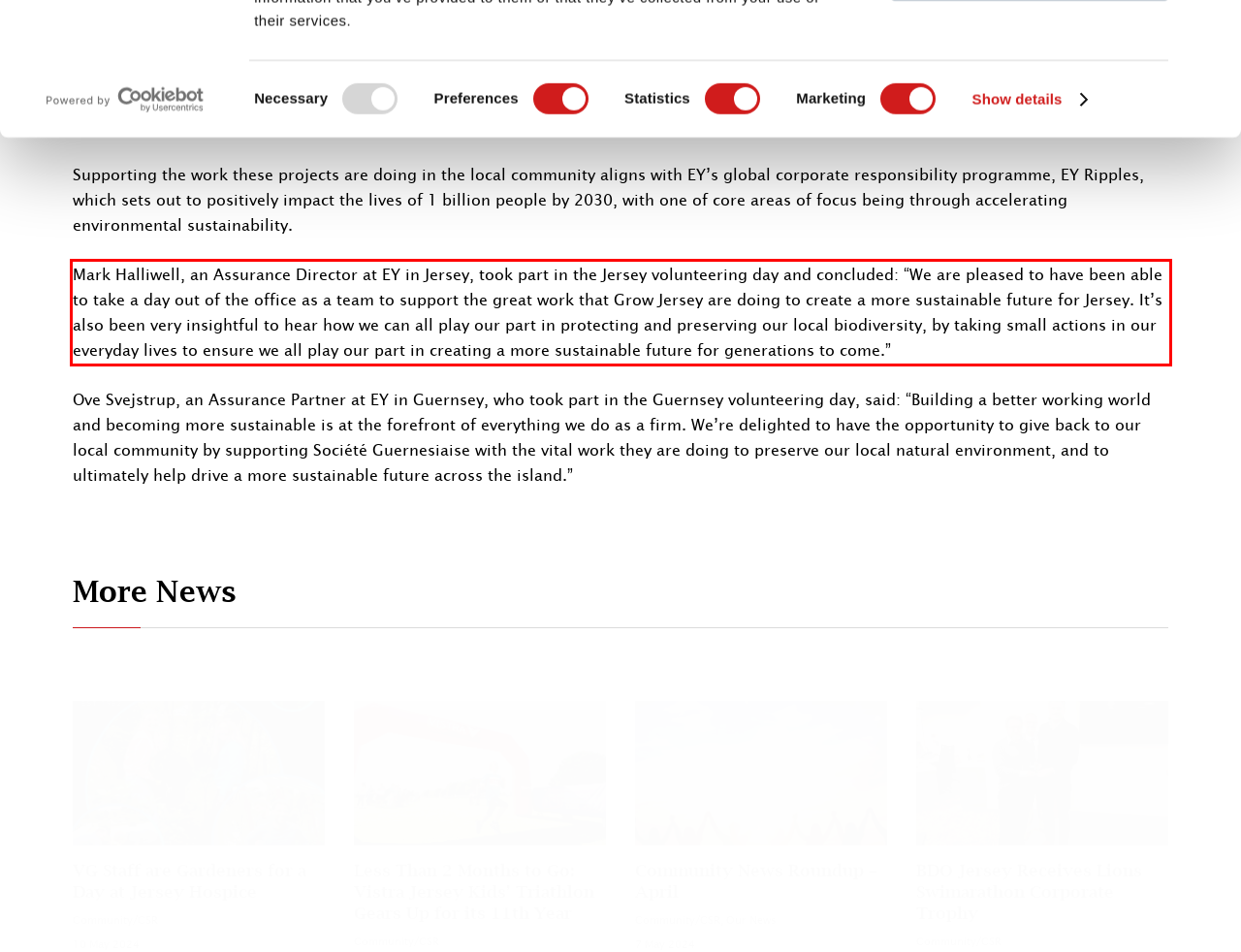Given a screenshot of a webpage with a red bounding box, please identify and retrieve the text inside the red rectangle.

Mark Halliwell, an Assurance Director at EY in Jersey, took part in the Jersey volunteering day and concluded: “We are pleased to have been able to take a day out of the office as a team to support the great work that Grow Jersey are doing to create a more sustainable future for Jersey. It’s also been very insightful to hear how we can all play our part in protecting and preserving our local biodiversity, by taking small actions in our everyday lives to ensure we all play our part in creating a more sustainable future for generations to come.”